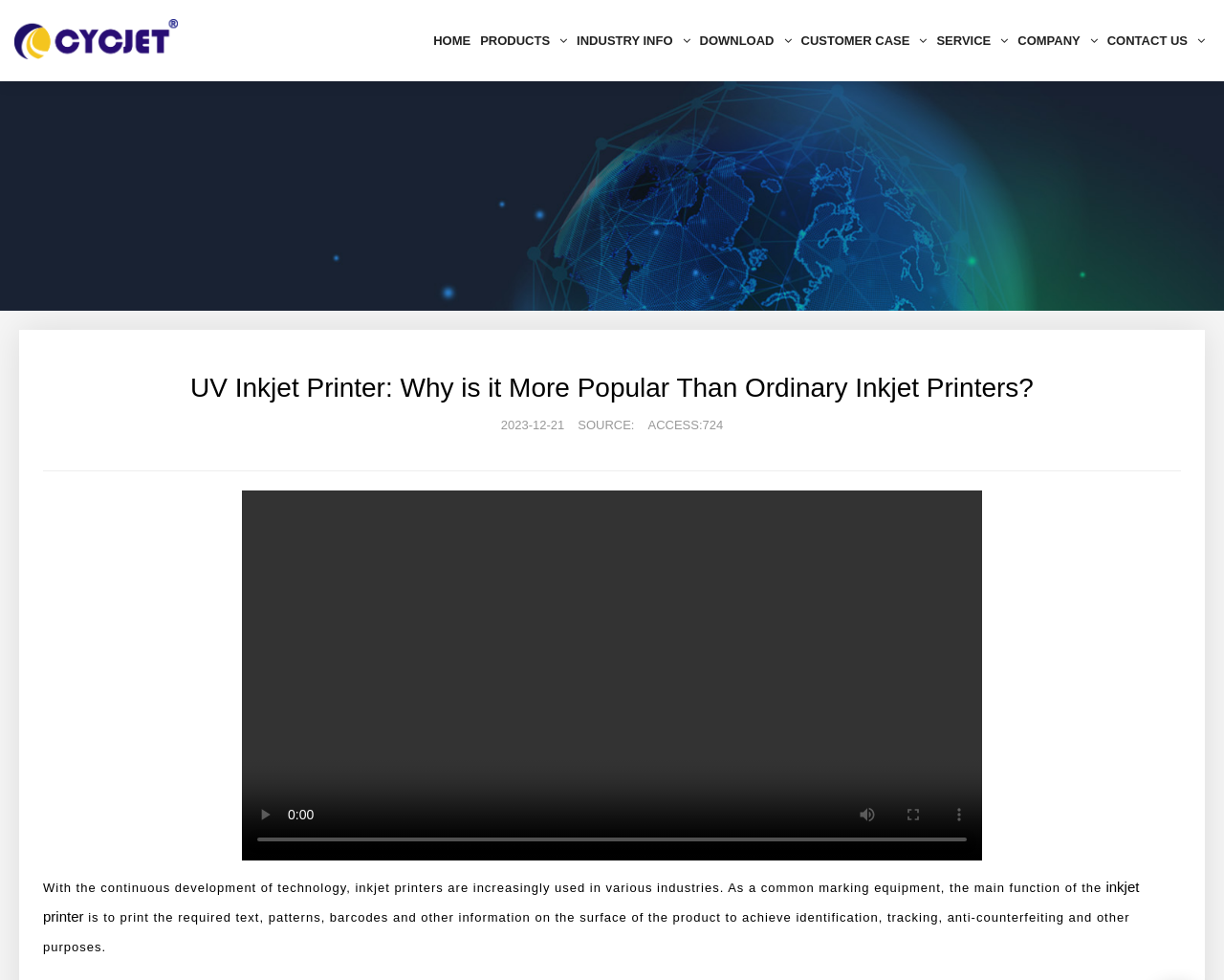Please give the bounding box coordinates of the area that should be clicked to fulfill the following instruction: "Click on the link to read the Privacy Policy". The coordinates should be in the format of four float numbers from 0 to 1, i.e., [left, top, right, bottom].

None